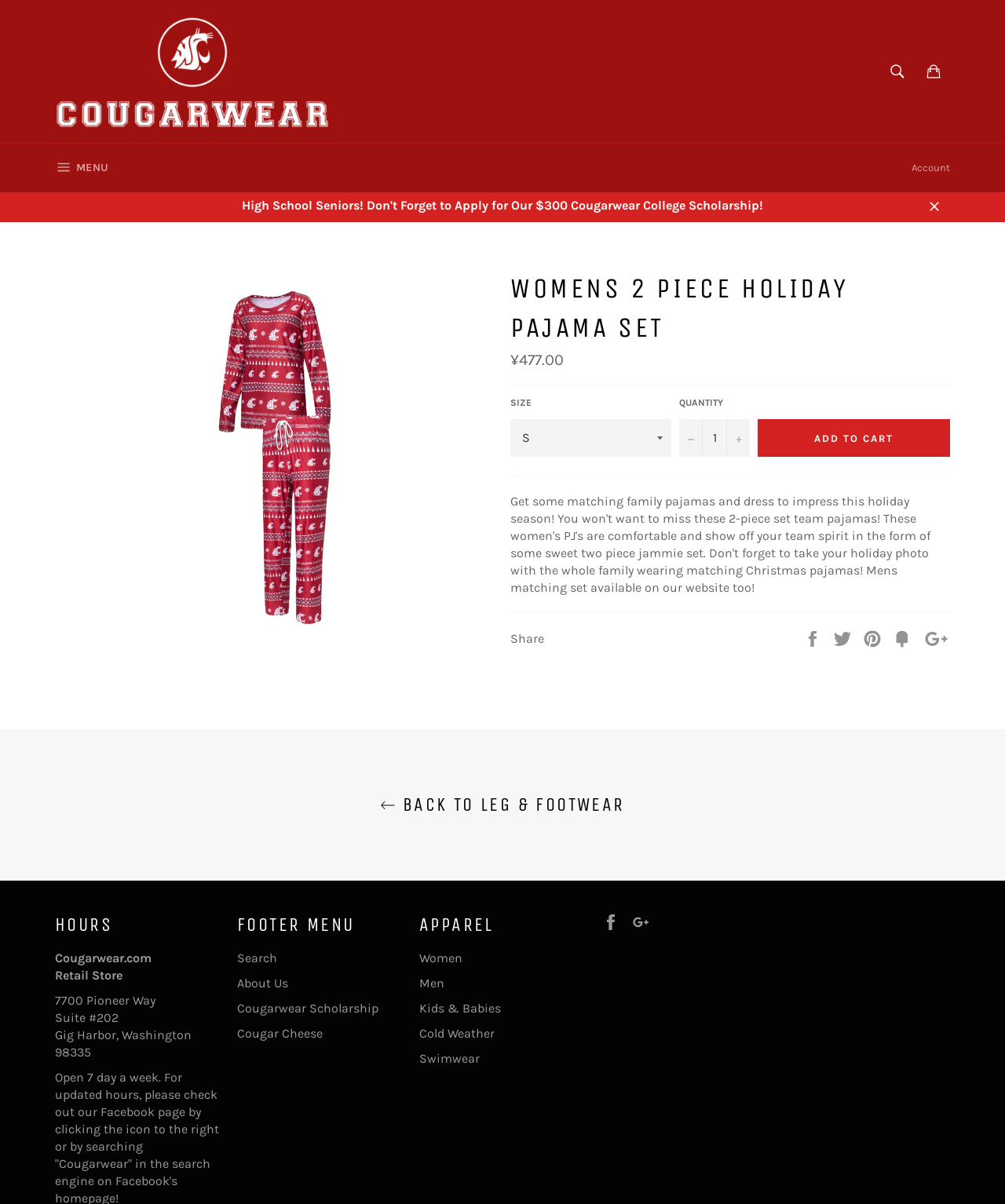Please find the bounding box coordinates of the element's region to be clicked to carry out this instruction: "Explore the San Francisco link".

None